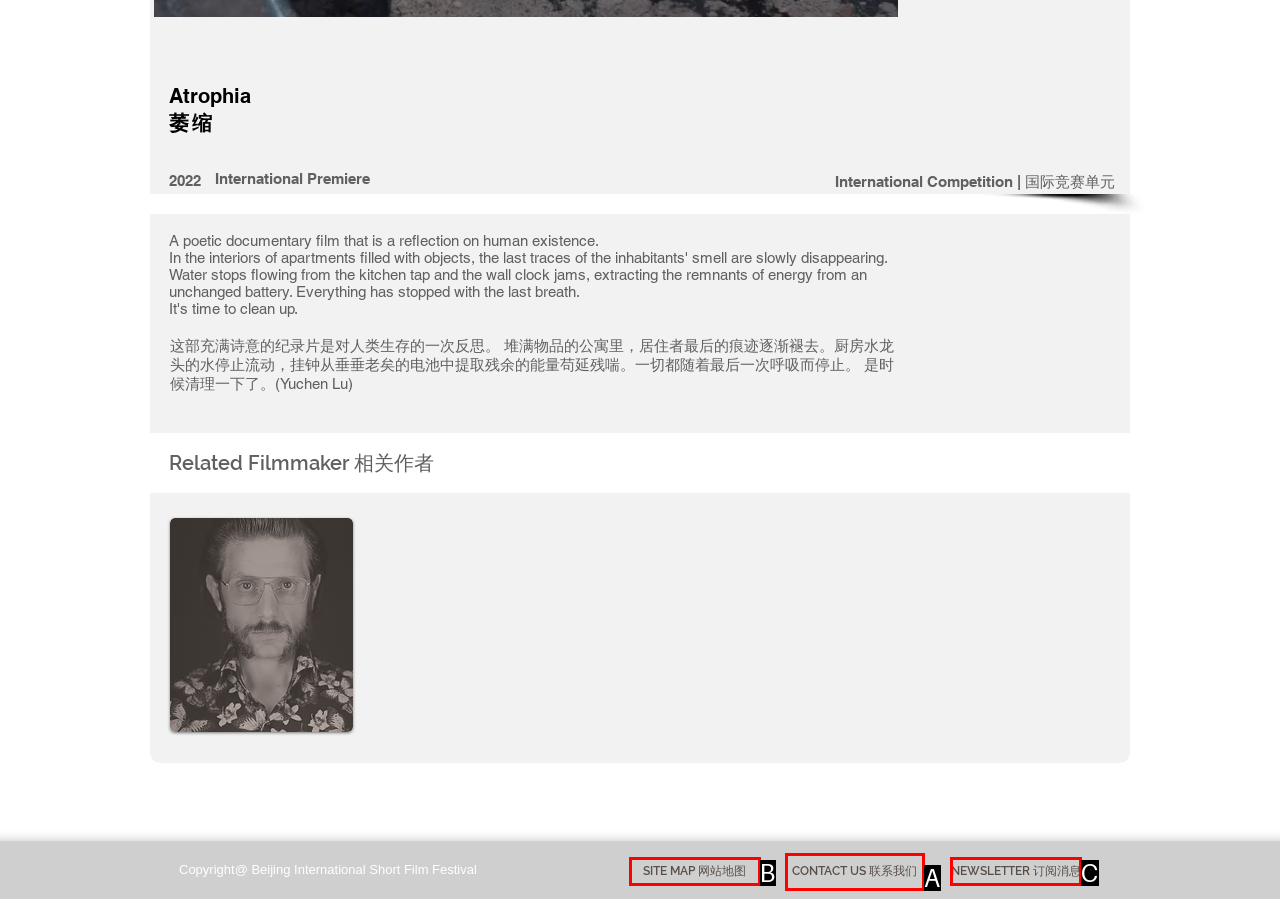Find the option that best fits the description: NEWSLETTER 订阅消息. Answer with the letter of the option.

C